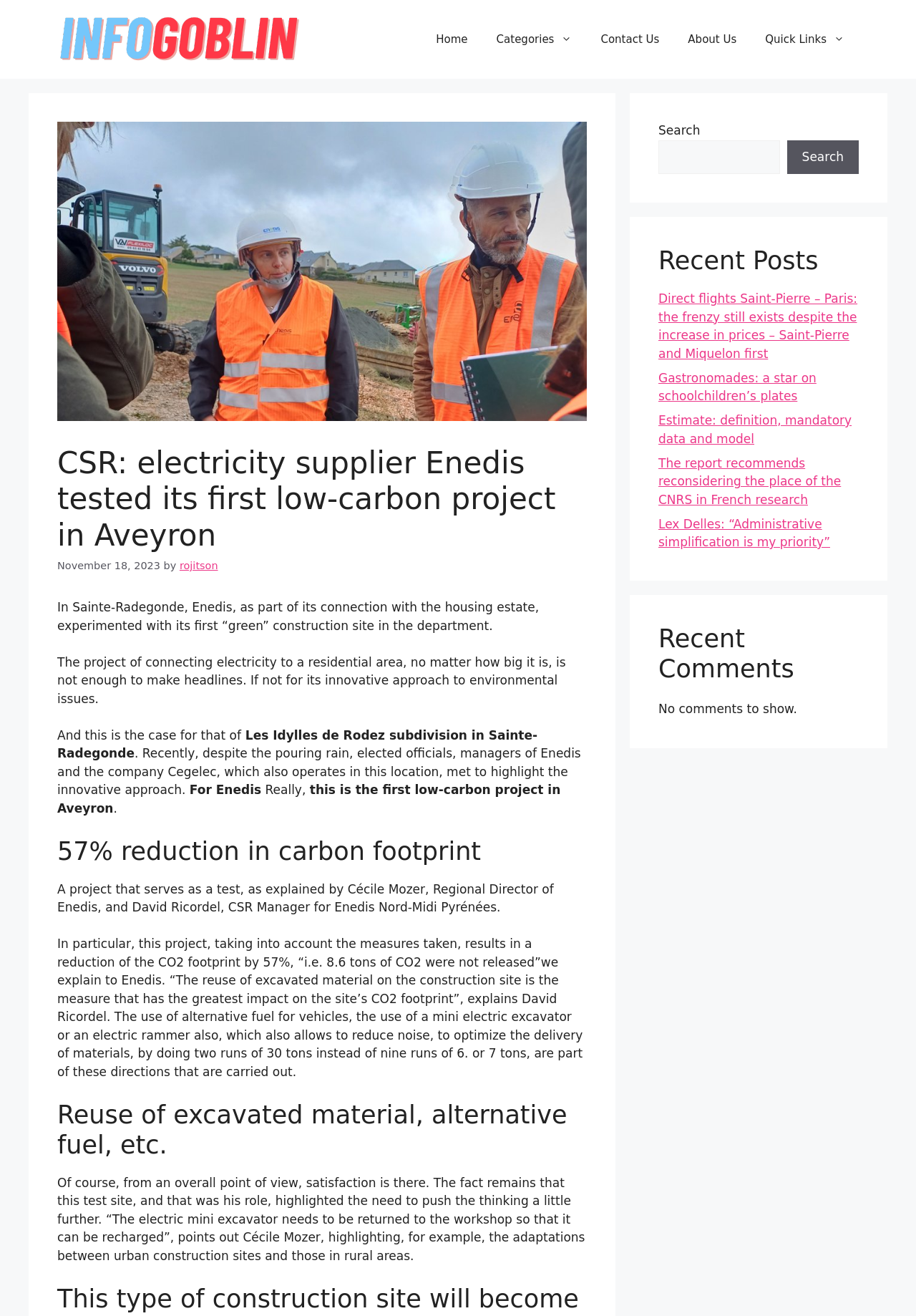Please identify the bounding box coordinates of where to click in order to follow the instruction: "Click on the 'Home' link".

[0.46, 0.014, 0.526, 0.046]